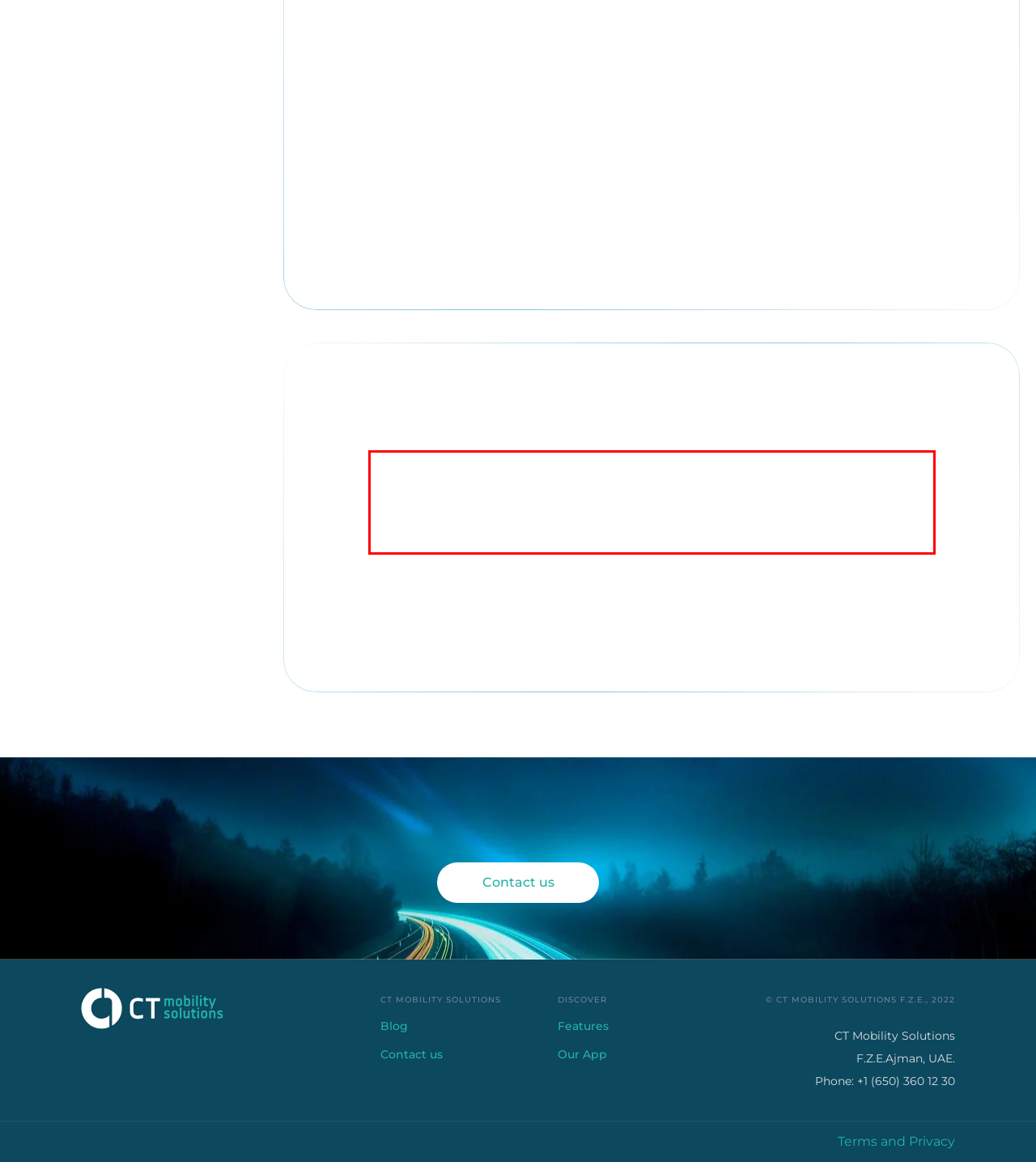Please take the screenshot of the webpage, find the red bounding box, and generate the text content that is within this red bounding box.

CTMS's five most significant factors affecting e-bike ridership are pricing, infrastructure, user experience, and public perception. By addressing these factors comprehensively, e-bike rental operators can enhance their service offerings, optimise user adoption, and create a sustainable and successful shared e-bike service.